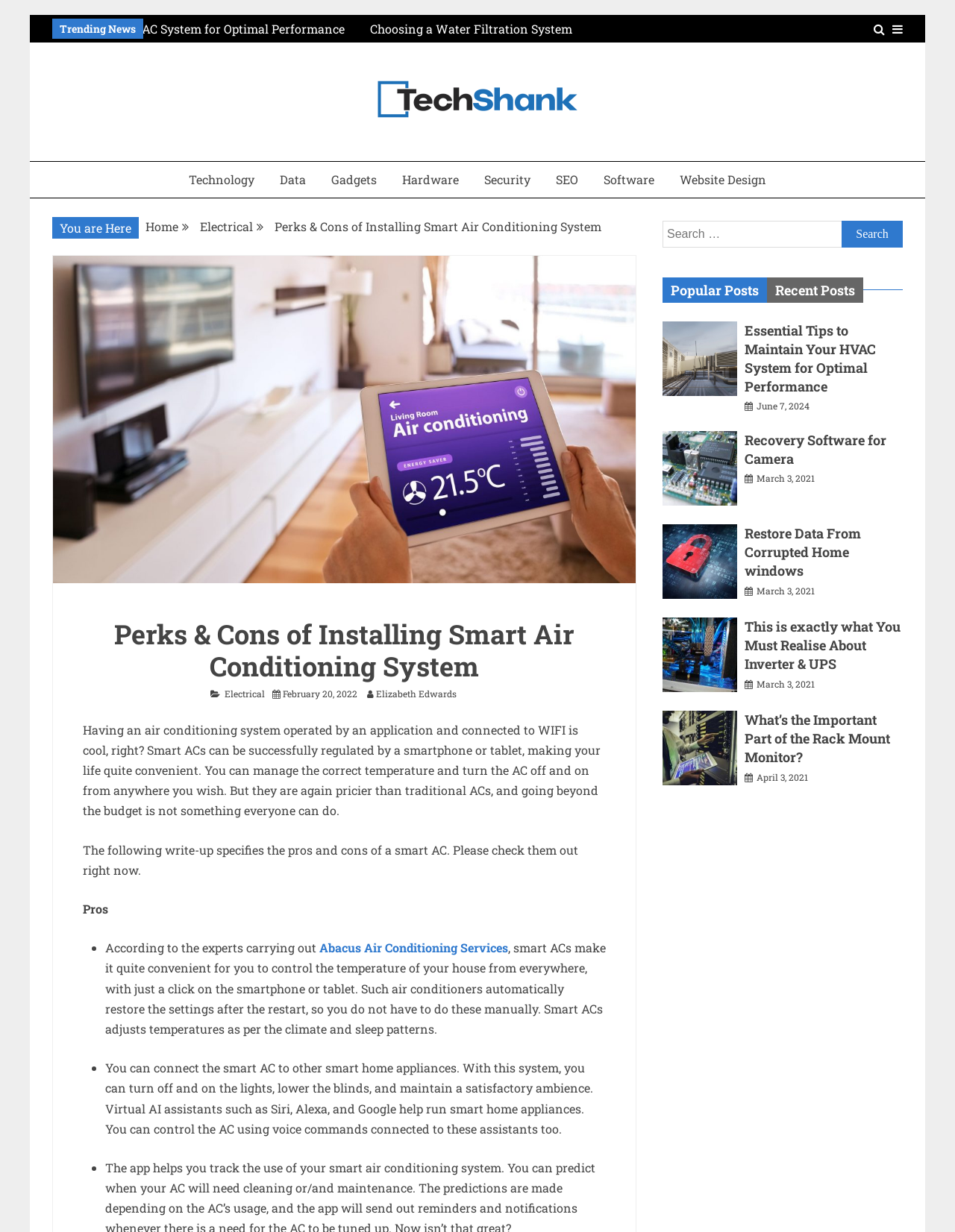Identify the bounding box of the HTML element described here: "Abacus Air Conditioning Services". Provide the coordinates as four float numbers between 0 and 1: [left, top, right, bottom].

[0.334, 0.763, 0.532, 0.776]